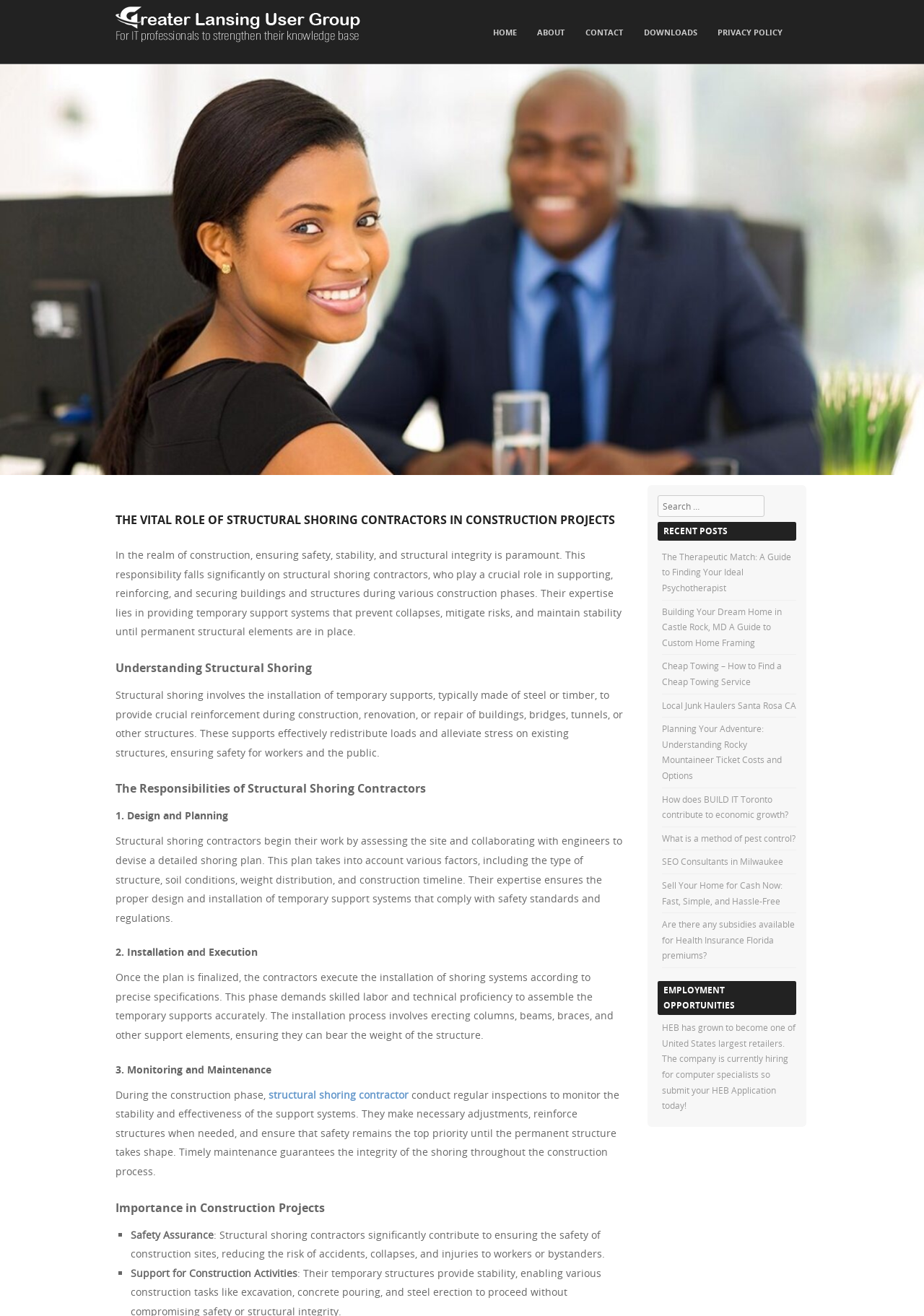Please find the bounding box coordinates of the element that needs to be clicked to perform the following instruction: "Click the 'CONTACT' link". The bounding box coordinates should be four float numbers between 0 and 1, represented as [left, top, right, bottom].

[0.627, 0.018, 0.681, 0.032]